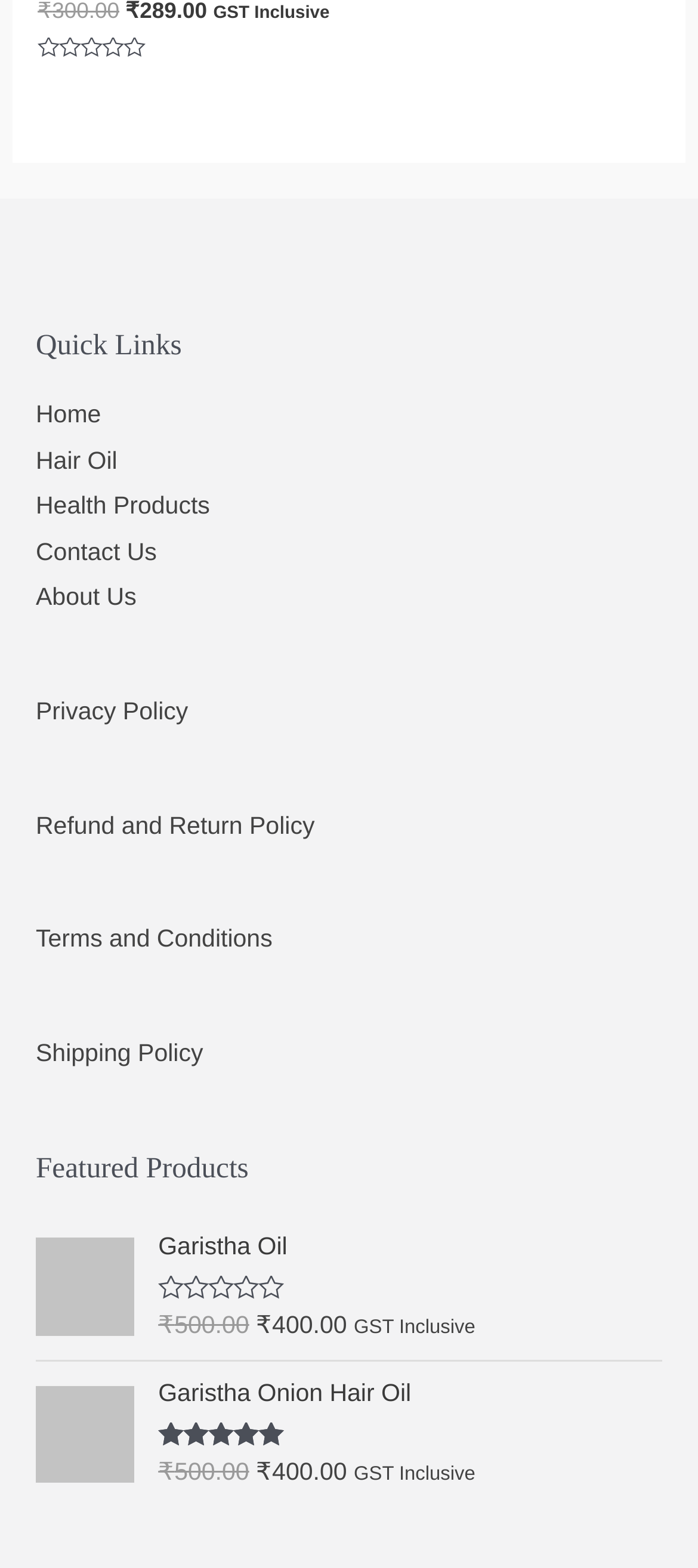Please answer the following question using a single word or phrase: 
What is the current price of Garistha Oil?

₹400.00